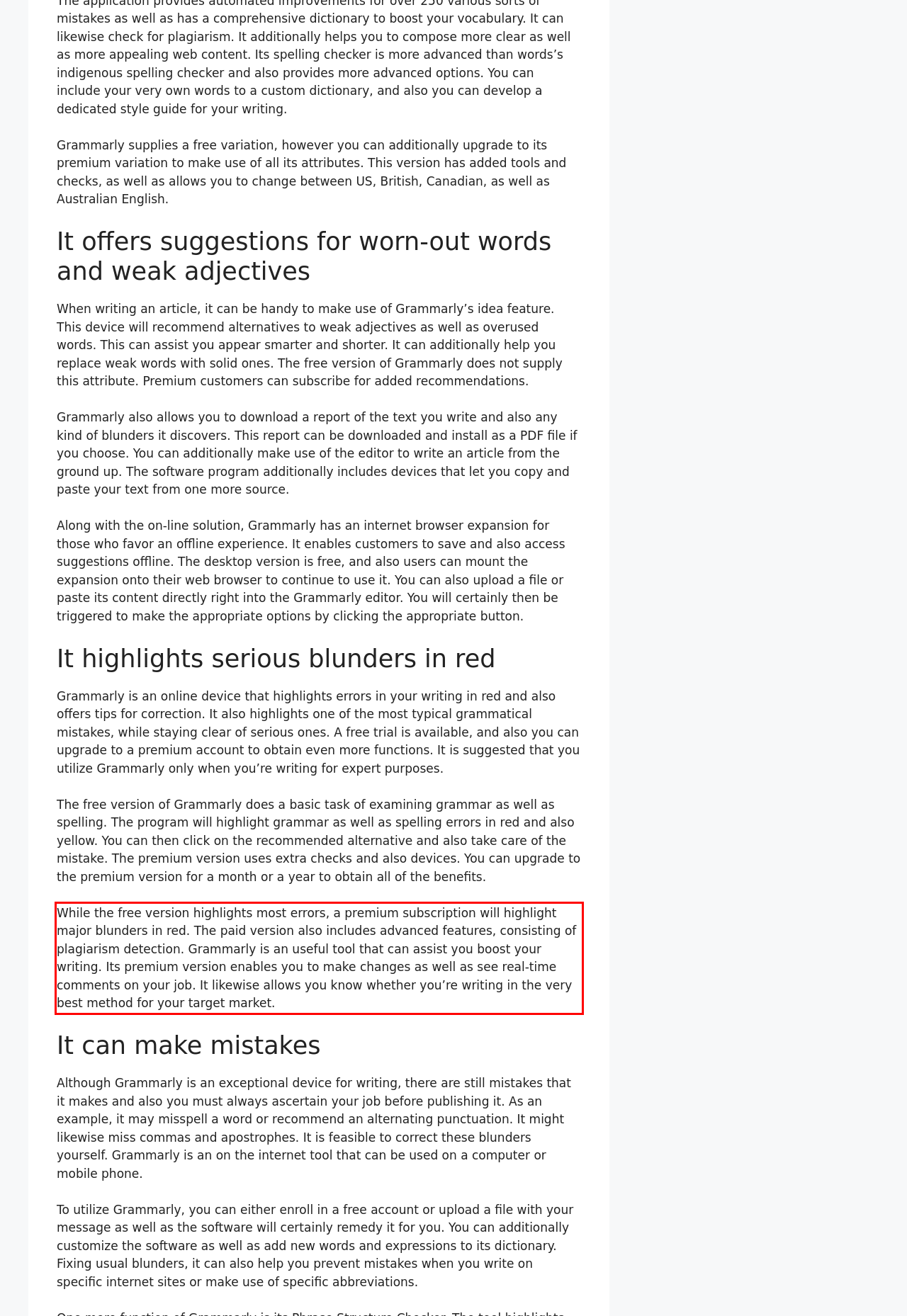Given a screenshot of a webpage, identify the red bounding box and perform OCR to recognize the text within that box.

While the free version highlights most errors, a premium subscription will highlight major blunders in red. The paid version also includes advanced features, consisting of plagiarism detection. Grammarly is an useful tool that can assist you boost your writing. Its premium version enables you to make changes as well as see real-time comments on your job. It likewise allows you know whether you’re writing in the very best method for your target market.